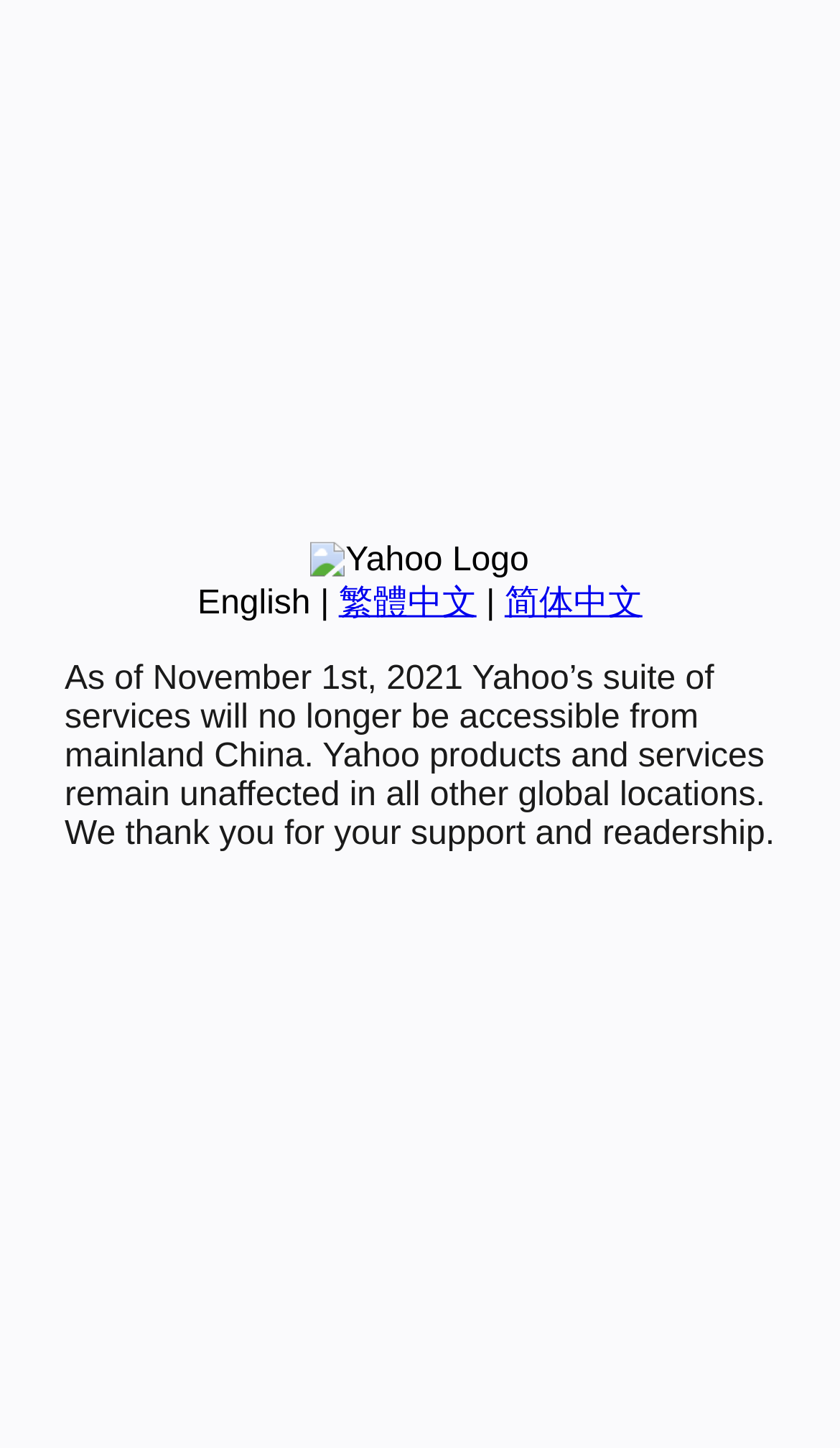Based on the element description 简体中文, identify the bounding box of the UI element in the given webpage screenshot. The coordinates should be in the format (top-left x, top-left y, bottom-right x, bottom-right y) and must be between 0 and 1.

[0.601, 0.404, 0.765, 0.429]